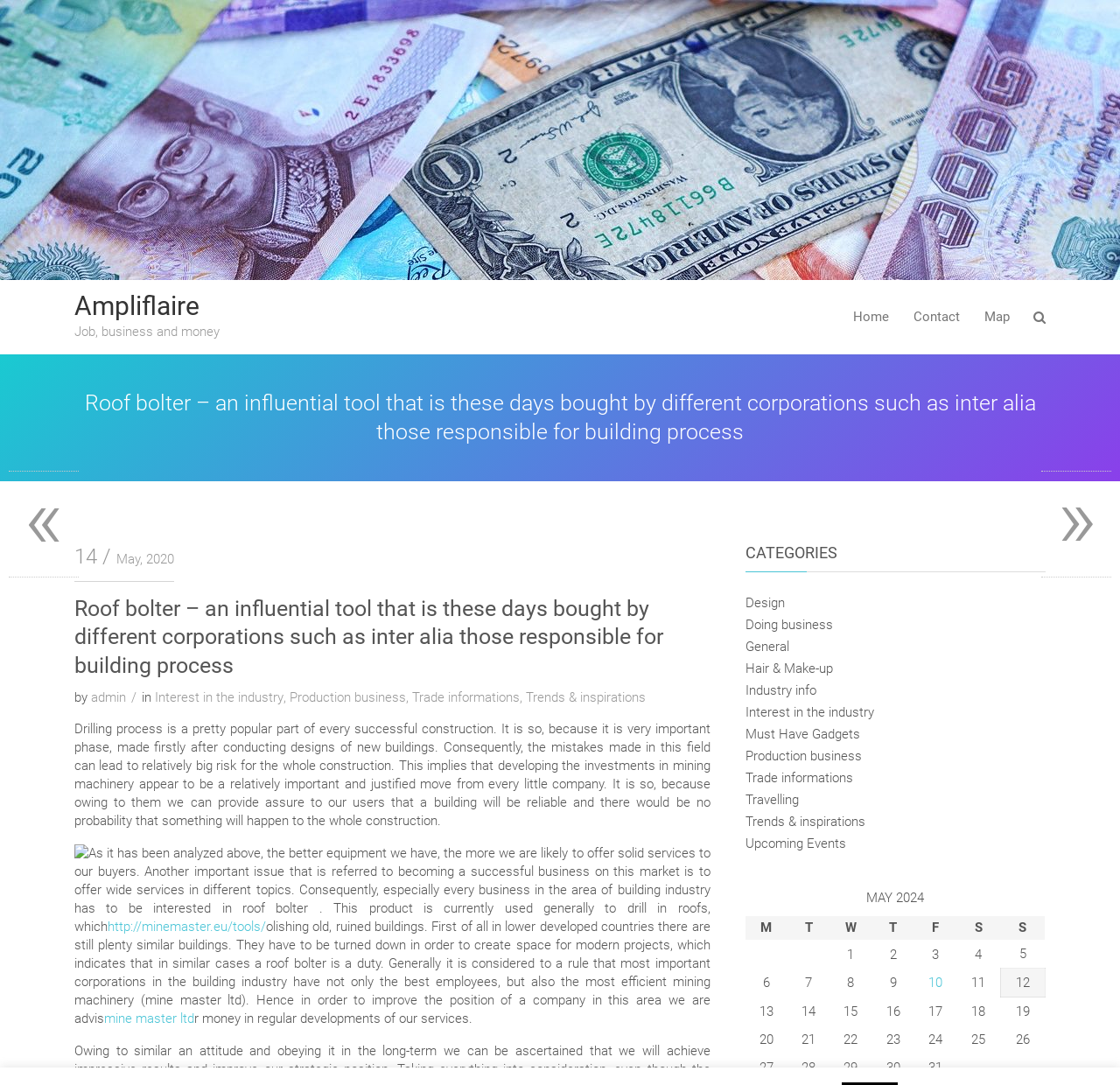Using the provided element description: "Hair & Make-up", determine the bounding box coordinates of the corresponding UI element in the screenshot.

[0.665, 0.609, 0.743, 0.624]